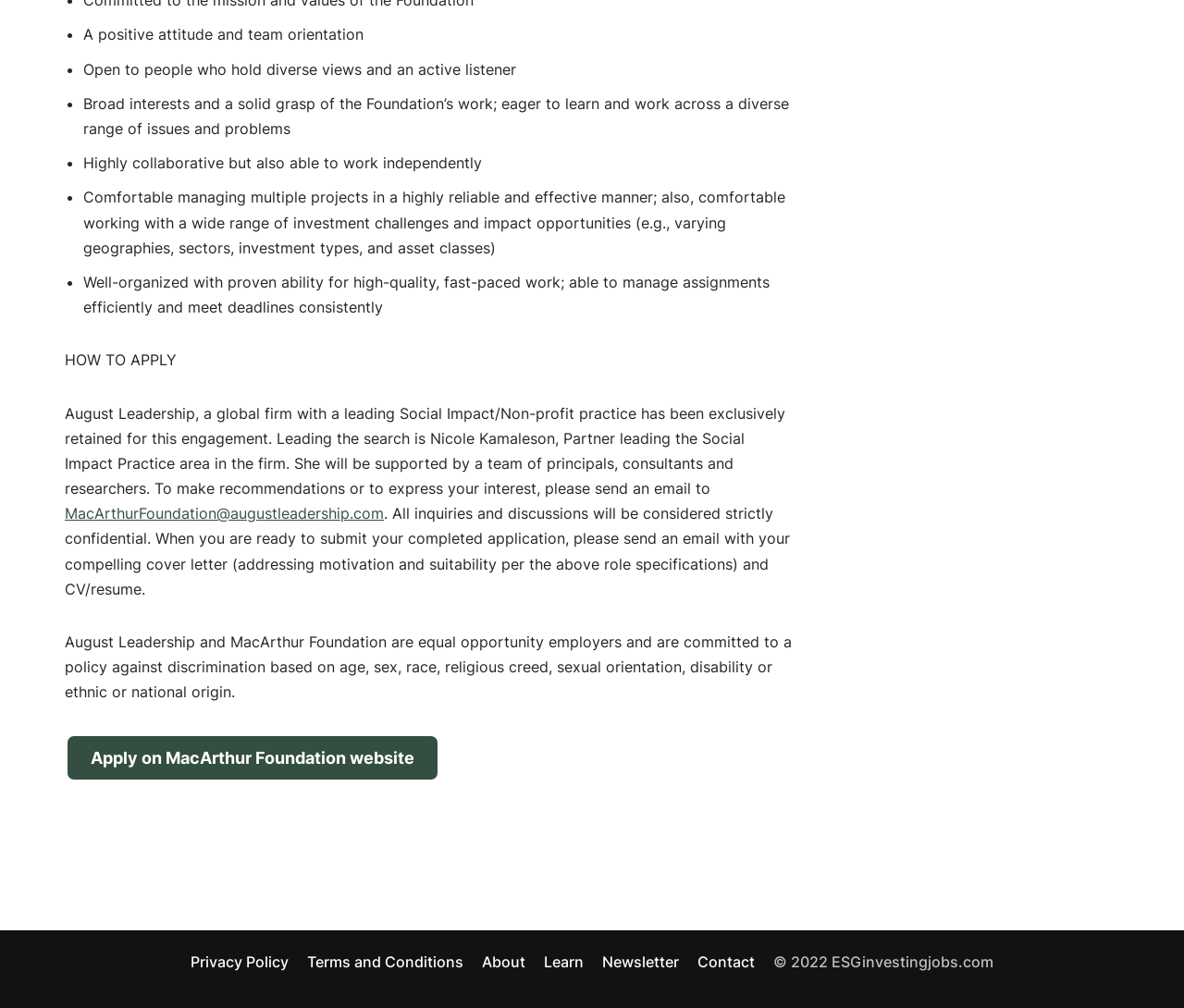Please determine the bounding box coordinates of the element's region to click for the following instruction: "Send an email to MacArthurFoundation@augustleadership.com".

[0.055, 0.5, 0.324, 0.519]